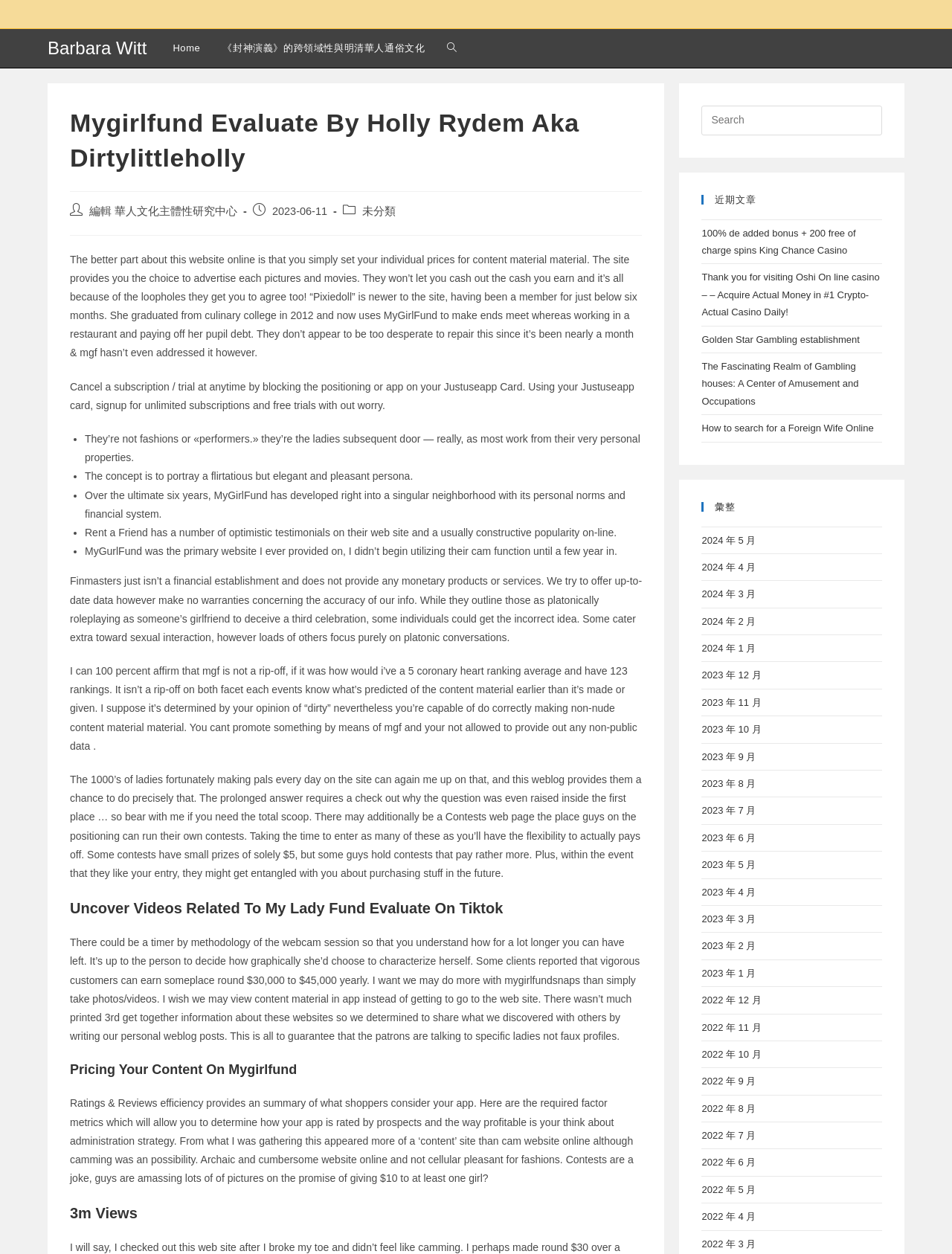Can you specify the bounding box coordinates of the area that needs to be clicked to fulfill the following instruction: "Read the 'Pricing Your Content On Mygirlfund' article"?

[0.073, 0.846, 0.675, 0.861]